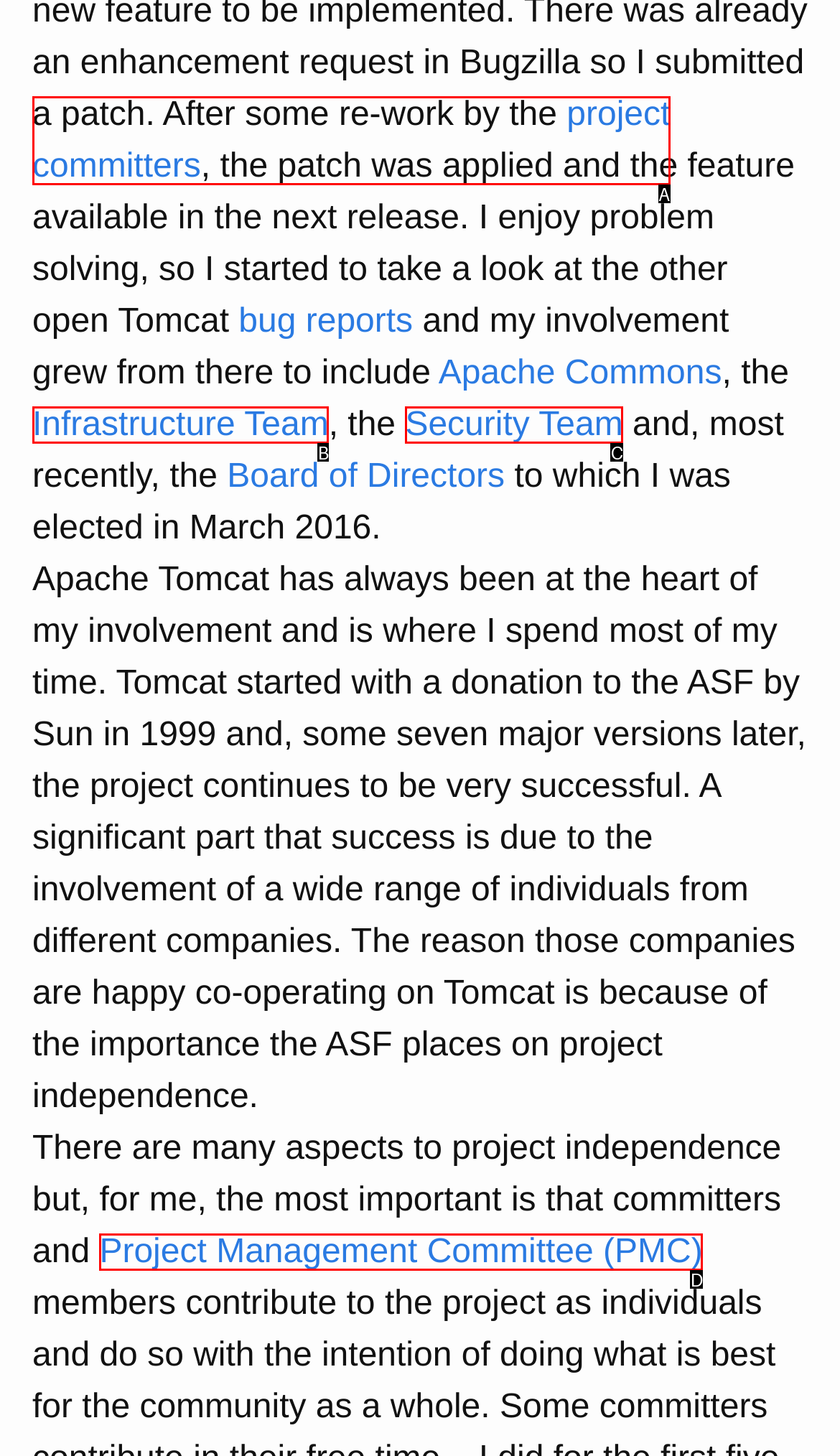From the description: Project Management Committee (PMC), identify the option that best matches and reply with the letter of that option directly.

D